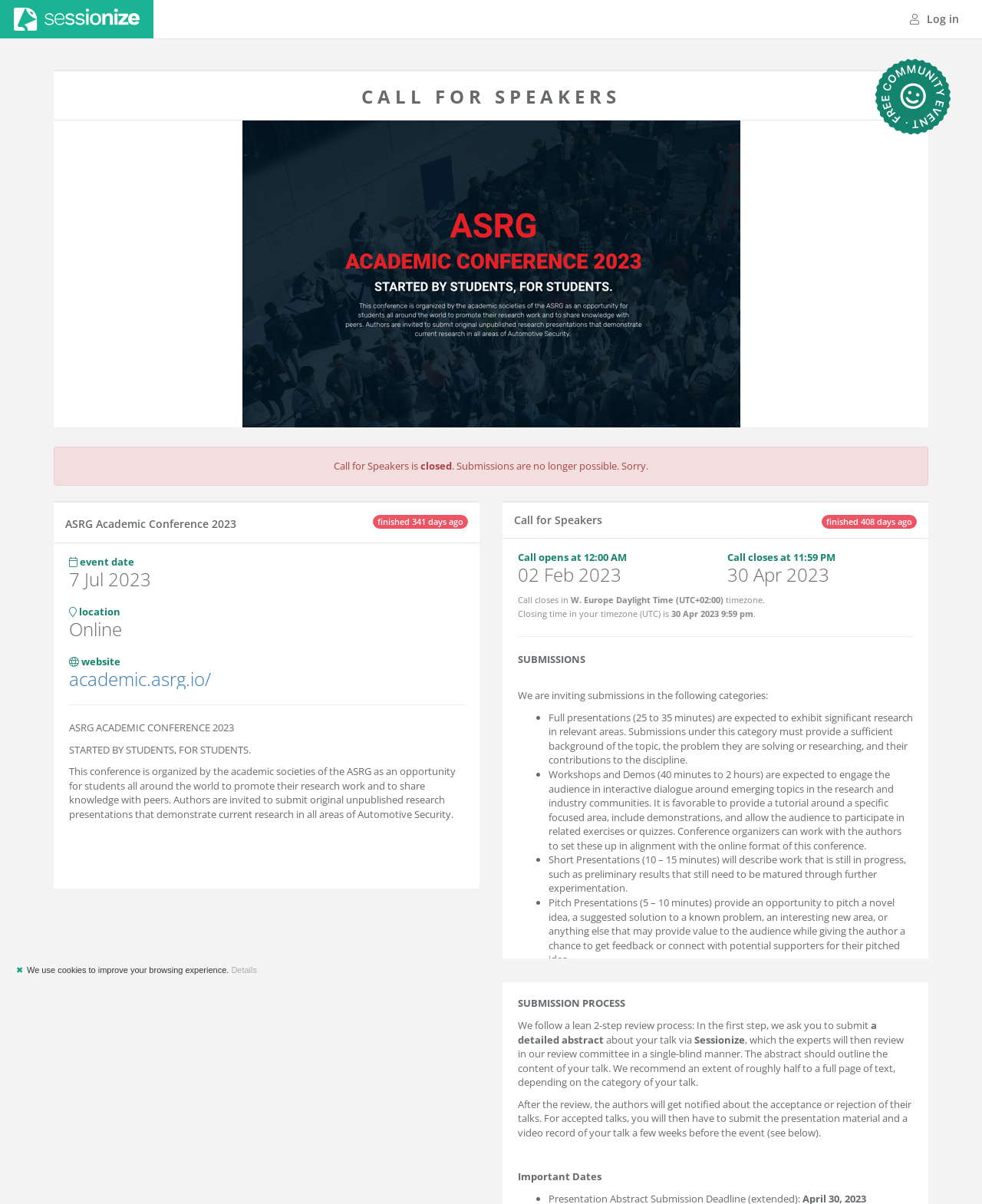Given the webpage screenshot and the description, determine the bounding box coordinates (top-left x, top-left y, bottom-right x, bottom-right y) that define the location of the UI element matching this description: Log in

[0.911, 0.0, 0.992, 0.032]